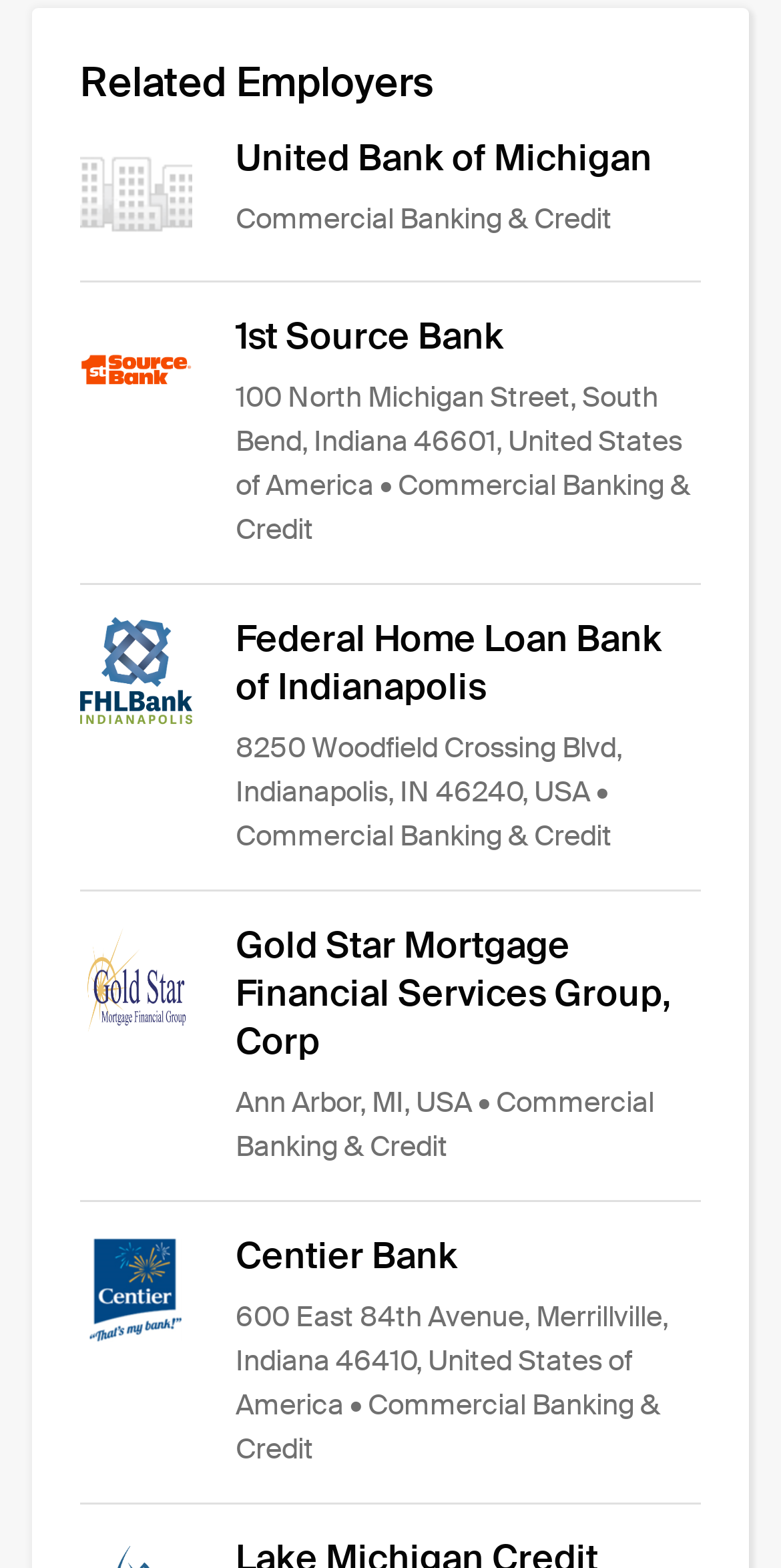What is the location of Centier Bank?
Please answer the question as detailed as possible.

I looked for the link with the heading 'Centier Bank' and found the static text that describes its location, which is 'Merrillville, Indiana 46410, United States of America'.